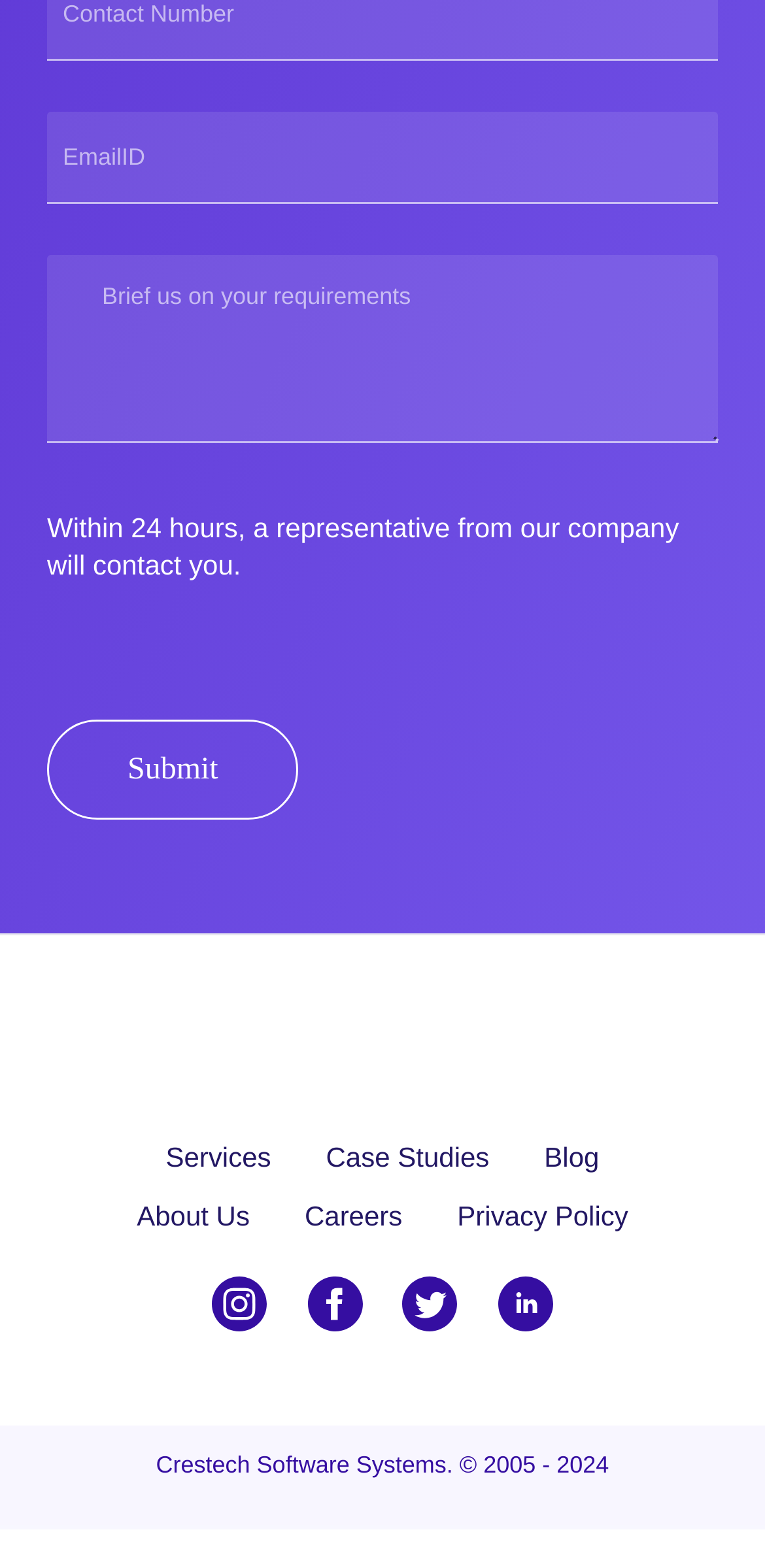Identify the bounding box coordinates of the clickable section necessary to follow the following instruction: "Enter your information". The coordinates should be presented as four float numbers from 0 to 1, i.e., [left, top, right, bottom].

[0.062, 0.072, 0.938, 0.13]